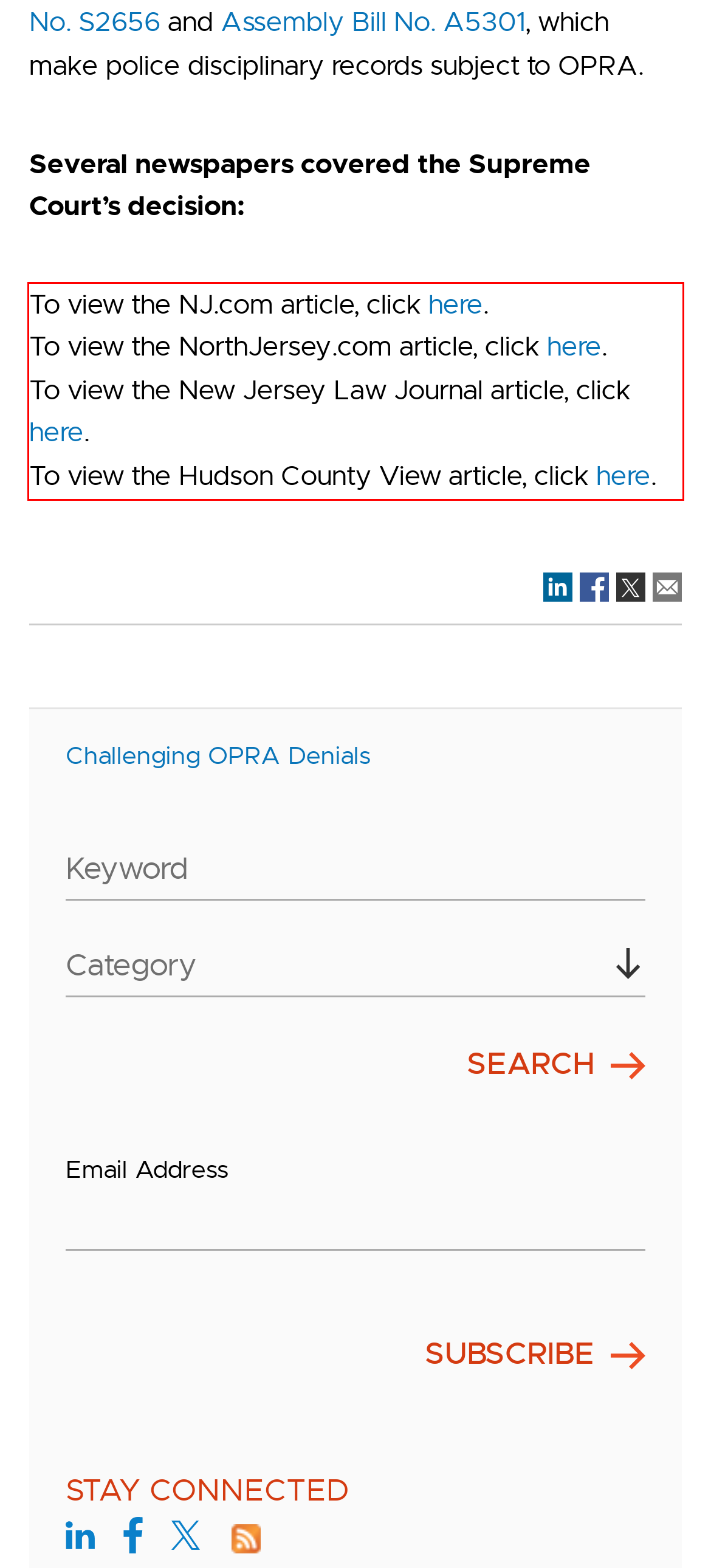With the provided screenshot of a webpage, locate the red bounding box and perform OCR to extract the text content inside it.

To view the NJ.com article, click here. To view the NorthJersey.com article, click here. To view the New Jersey Law Journal article, click here. To view the Hudson County View article, click here.